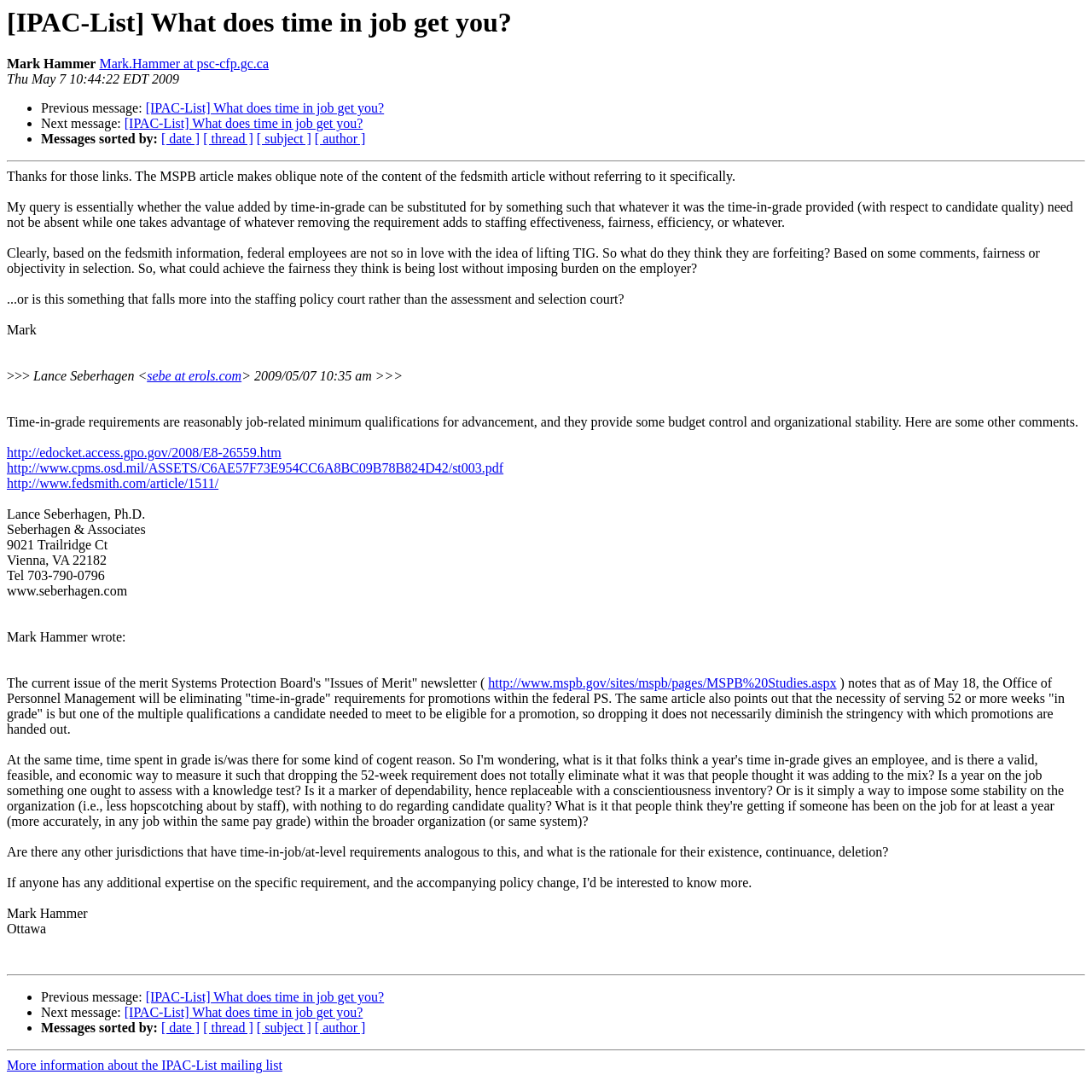Can you determine the bounding box coordinates of the area that needs to be clicked to fulfill the following instruction: "Browse categories for Cruise Ships"?

None